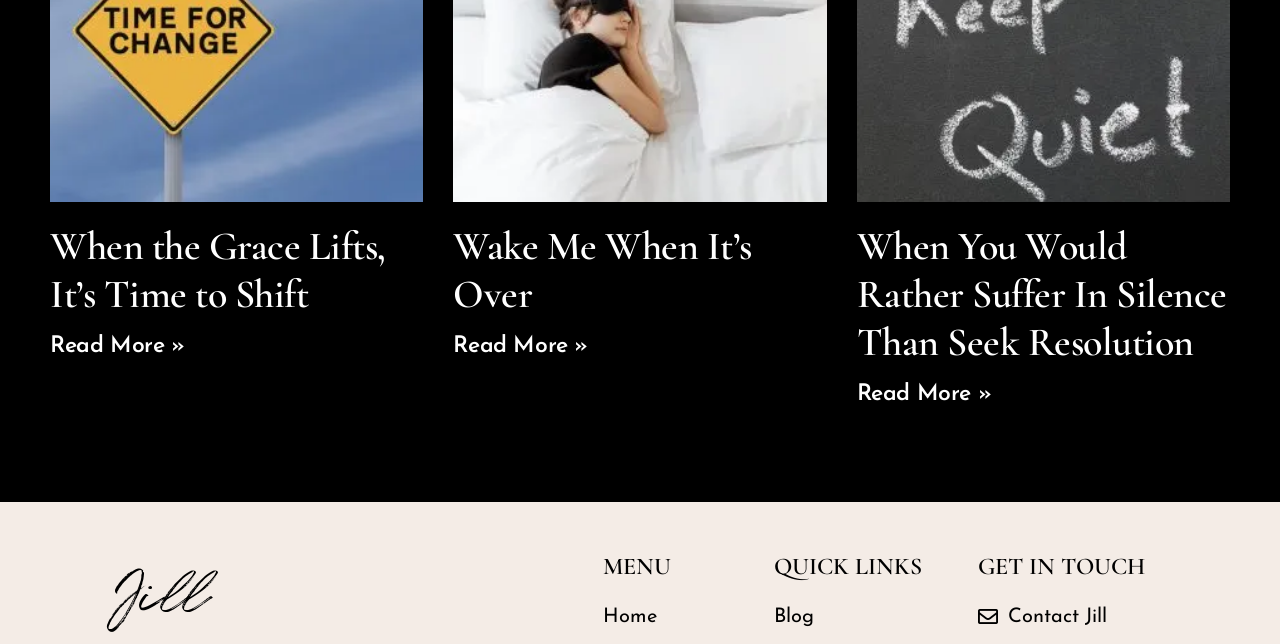What is the second quick link?
Please respond to the question with as much detail as possible.

I looked at the quick links section, which is labeled 'QUICK LINKS', and found the second link element, which contains the text 'Blog'.